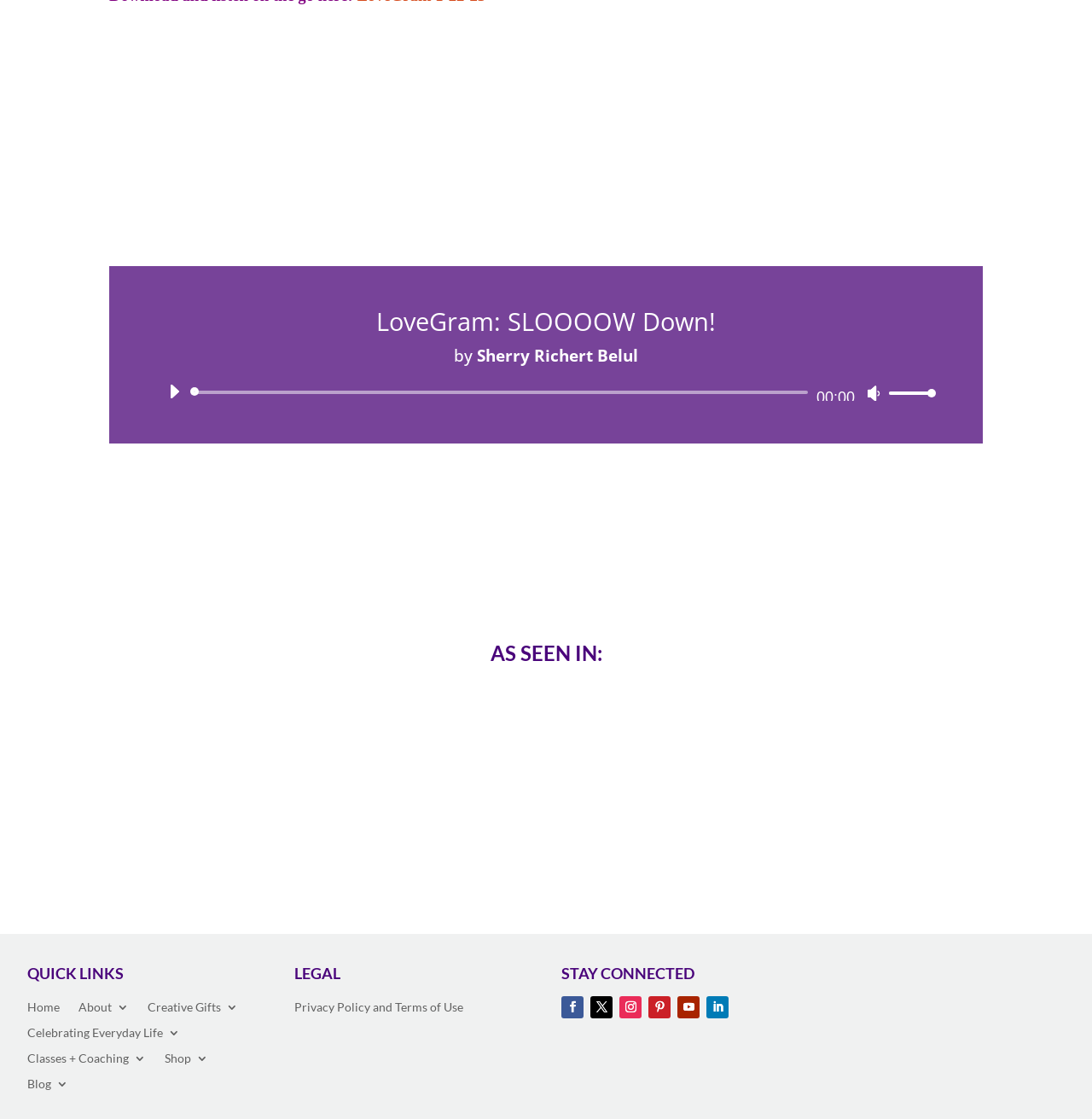Kindly provide the bounding box coordinates of the section you need to click on to fulfill the given instruction: "Play the audio".

[0.147, 0.338, 0.172, 0.362]